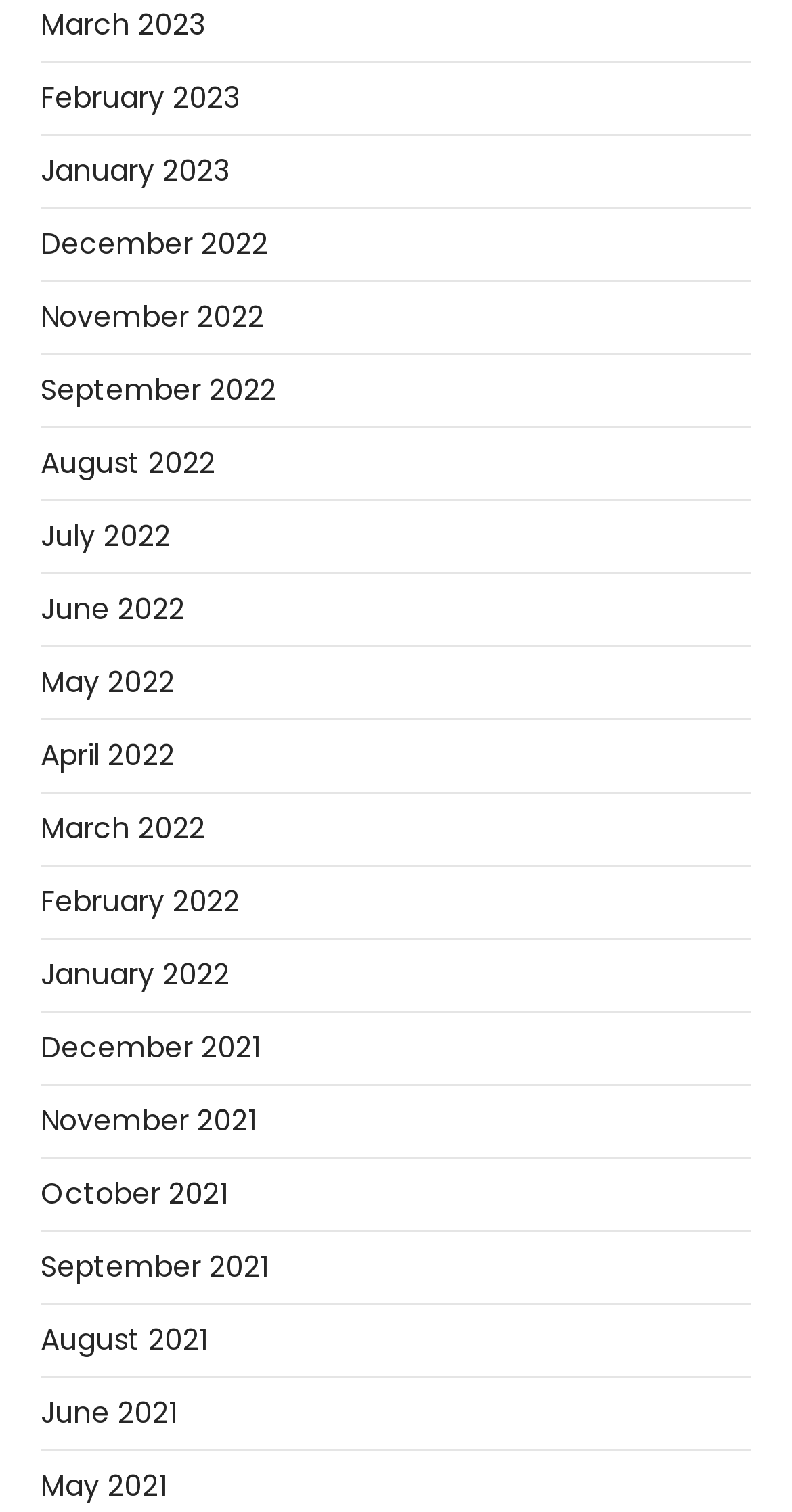Is there a link for April 2021?
Please provide a detailed and thorough answer to the question.

I searched the list of links and did not find any link with the text 'April 2021', which suggests that it is not present.